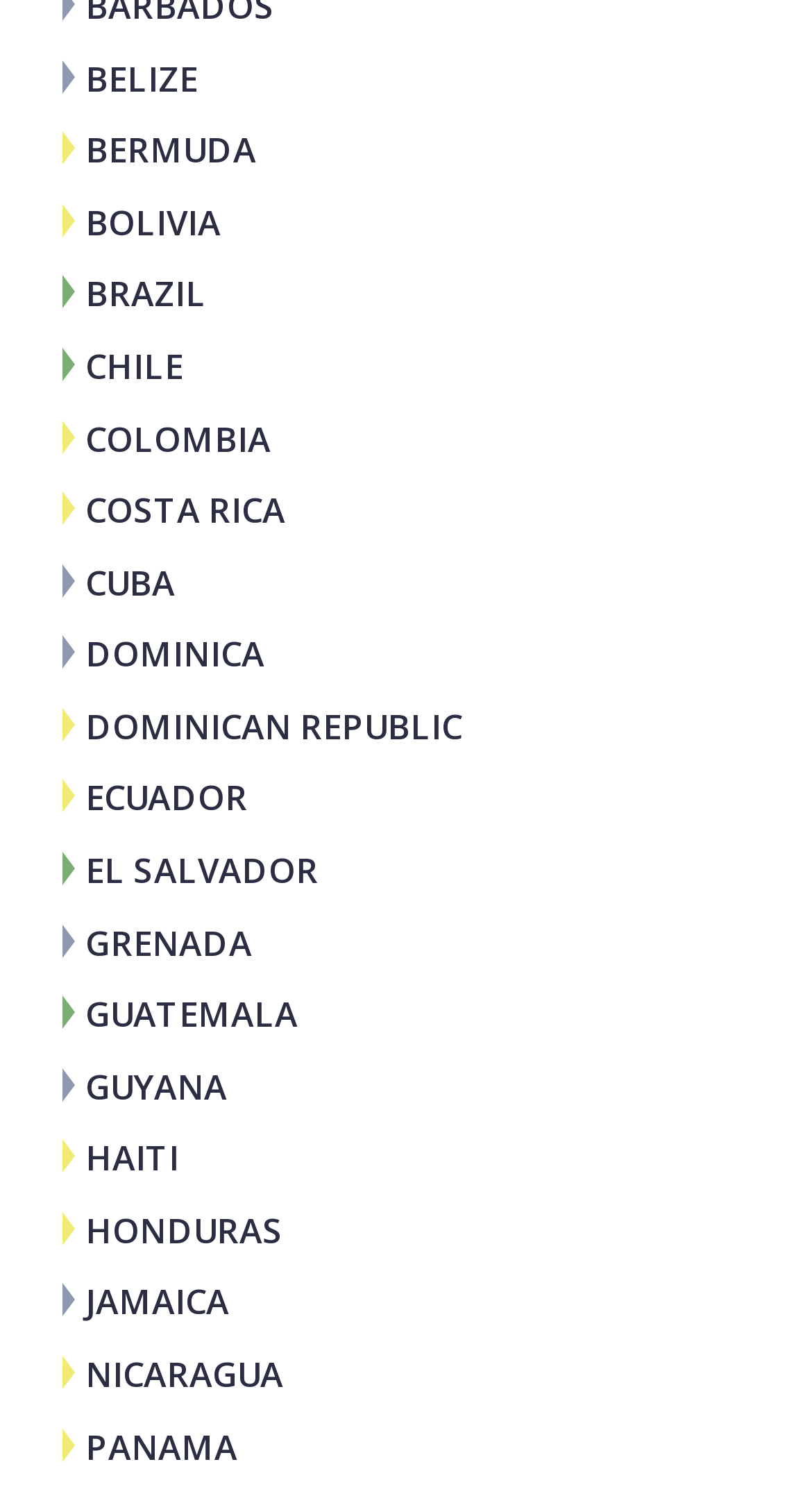Identify the bounding box of the UI element that matches this description: "Edgewall Software".

None